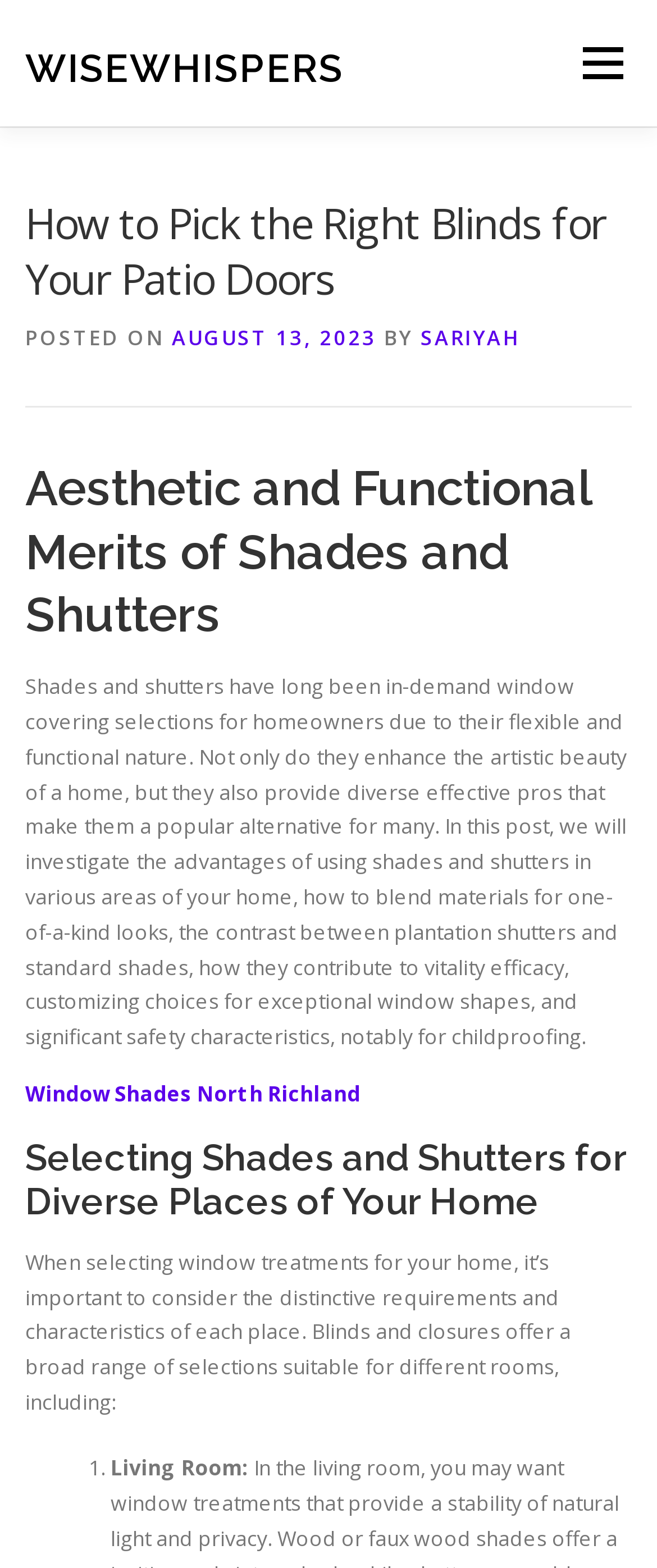Can you identify and provide the main heading of the webpage?

How to Pick the Right Blinds for Your Patio Doors